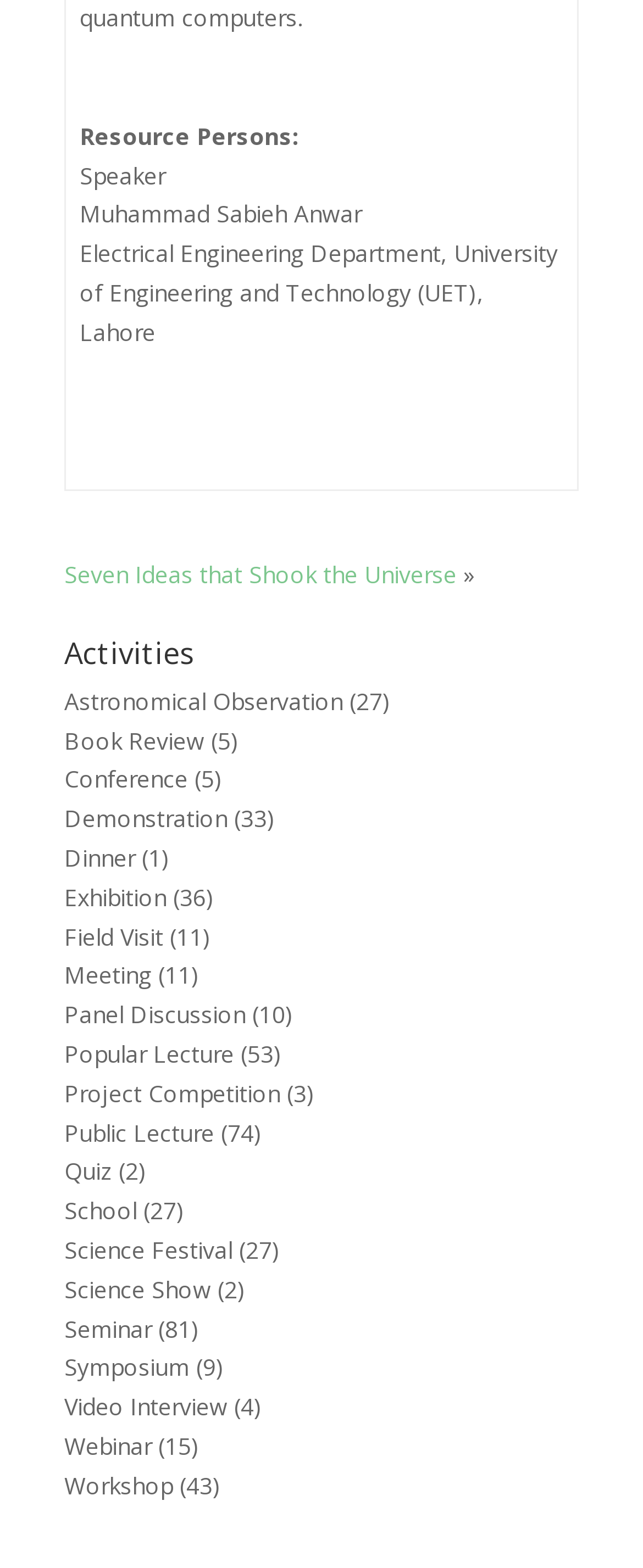Using the elements shown in the image, answer the question comprehensively: How many seminars are listed?

I found the link 'Seminar' under the 'Activities' section and noticed that it has 81 events. This information is indicated by the number in parentheses next to the link.